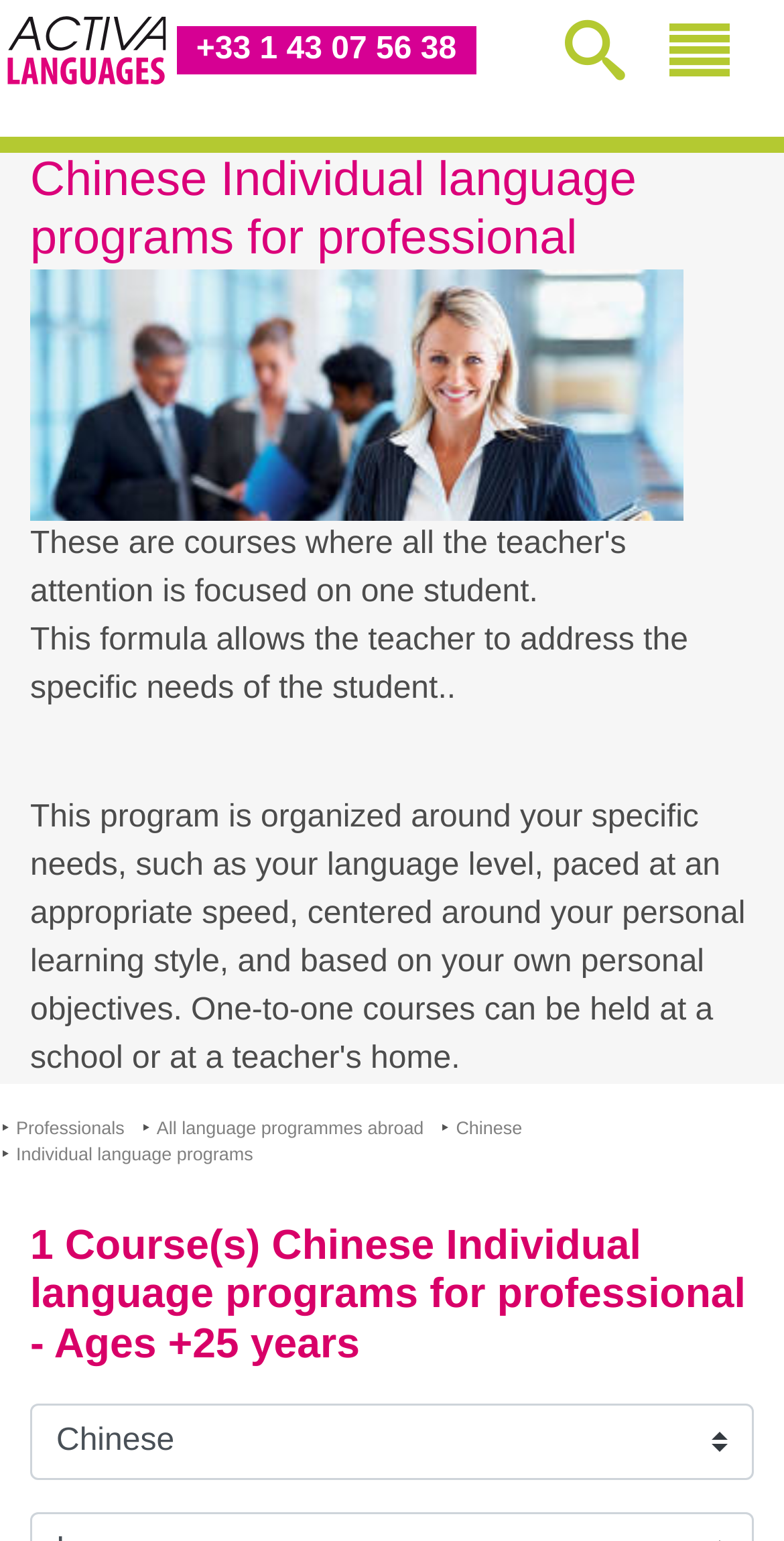Detail the features and information presented on the webpage.

The webpage is about Chinese individual language programs for professionals, specifically study abroad programs. At the top left, there is a phone number link "+33 1 43 07 56 38" and a small image next to it. On the top right, there is a link with an icon and the text "Activa Language Stays". 

Below the top section, there is a main header that spans the entire width of the page, containing a heading "Chinese Individual language programs for professional" and a larger image related to "Chinese study abroad programs for a professional". 

Underneath the image, there is a paragraph of text that explains the benefits of individual language programs, stating that the teacher can address the specific needs of the student. 

On the left side of the page, there are several links, including "Professionals", "All language programmes abroad", "Chinese", and "Individual language programs". 

Further down, there is another heading "1 Course(s) Chinese Individual language programs for professional - Ages +25 years". Below this heading, there is a combobox that allows users to select options.